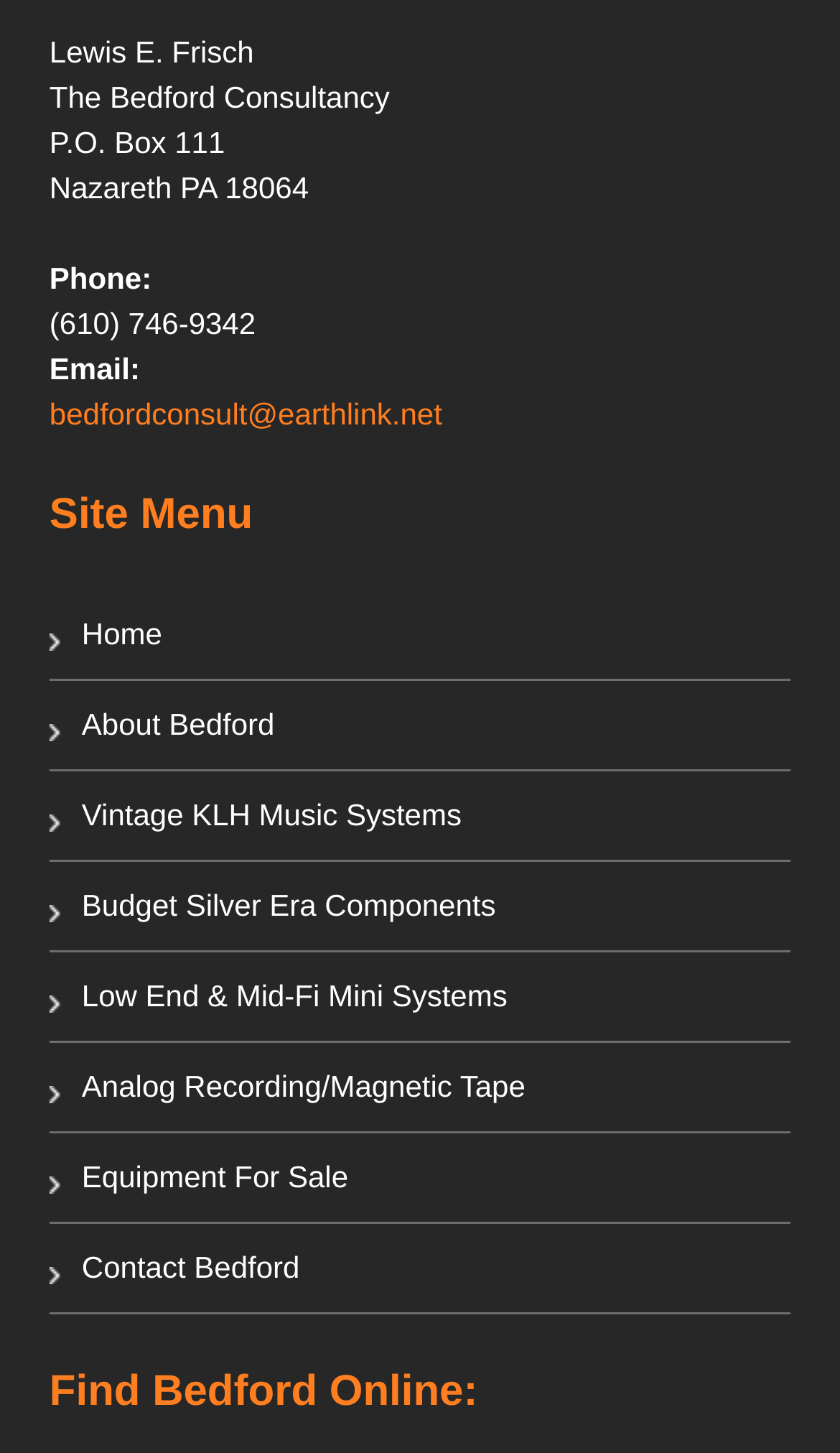Determine the bounding box coordinates of the clickable area required to perform the following instruction: "Click on 'Vintage KLH Music Systems'". The coordinates should be represented as four float numbers between 0 and 1: [left, top, right, bottom].

[0.059, 0.546, 0.55, 0.577]